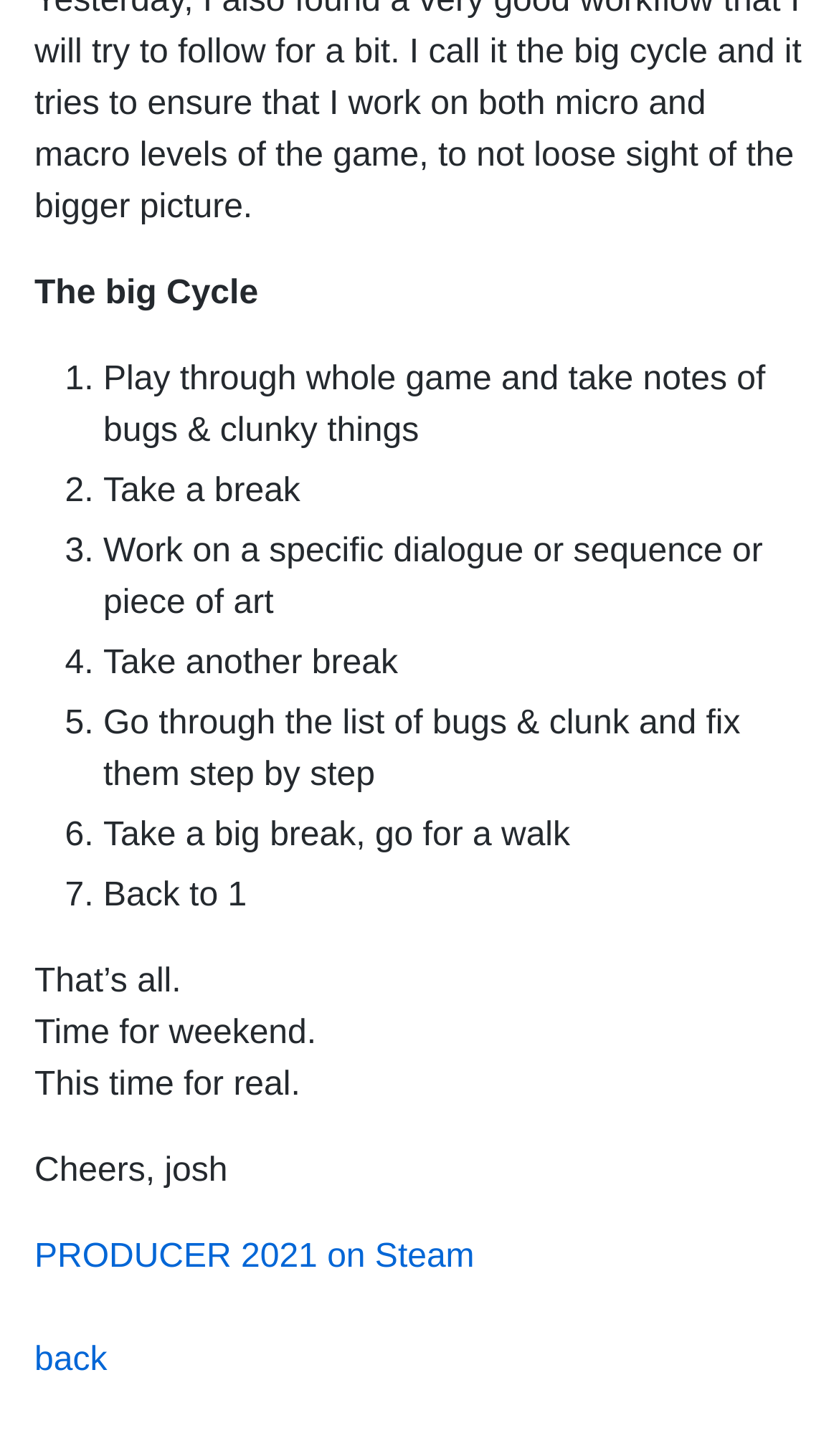What is the author's name?
Please use the image to provide a one-word or short phrase answer.

josh